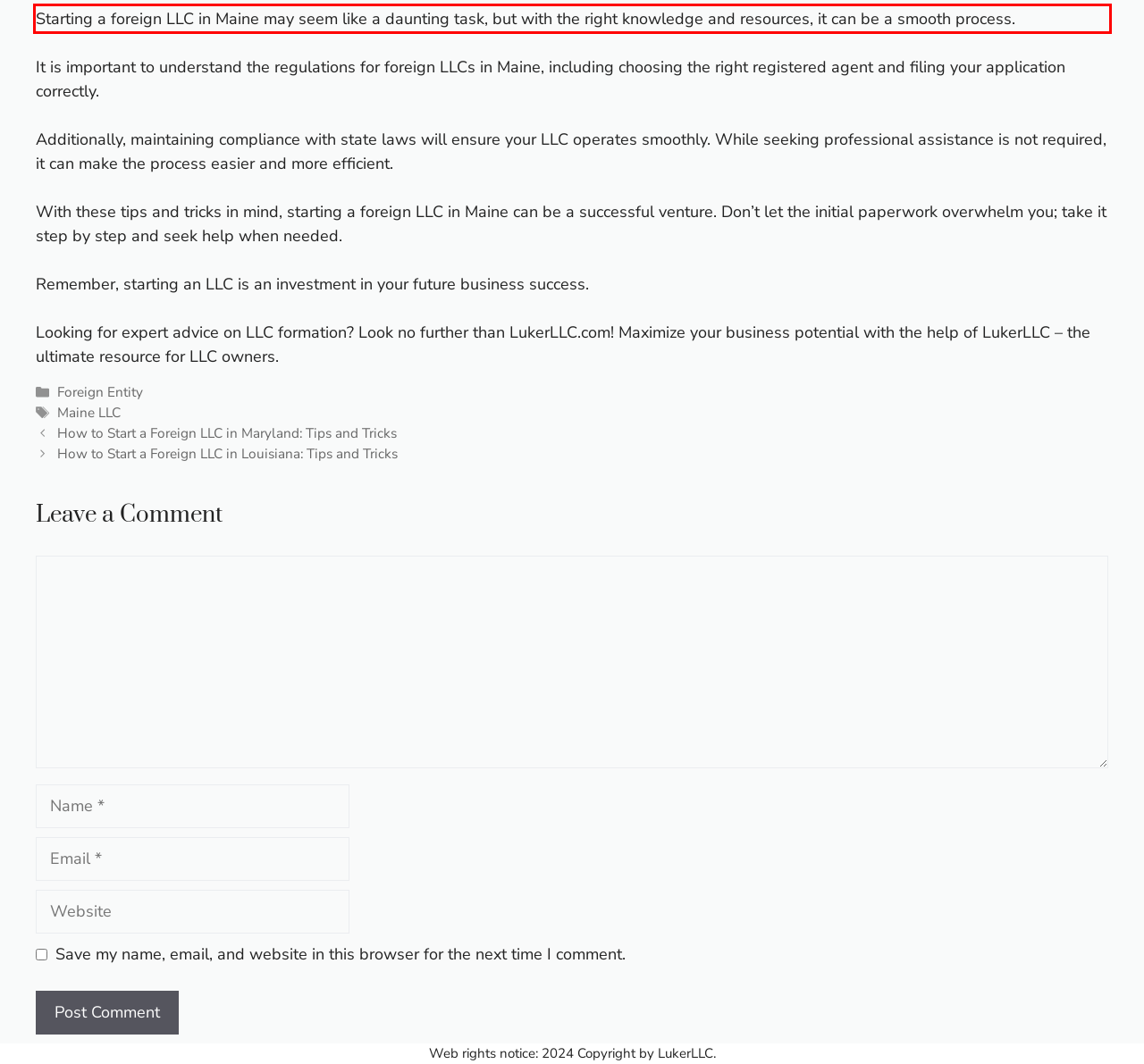Within the screenshot of the webpage, there is a red rectangle. Please recognize and generate the text content inside this red bounding box.

Starting a foreign LLC in Maine may seem like a daunting task, but with the right knowledge and resources, it can be a smooth process.